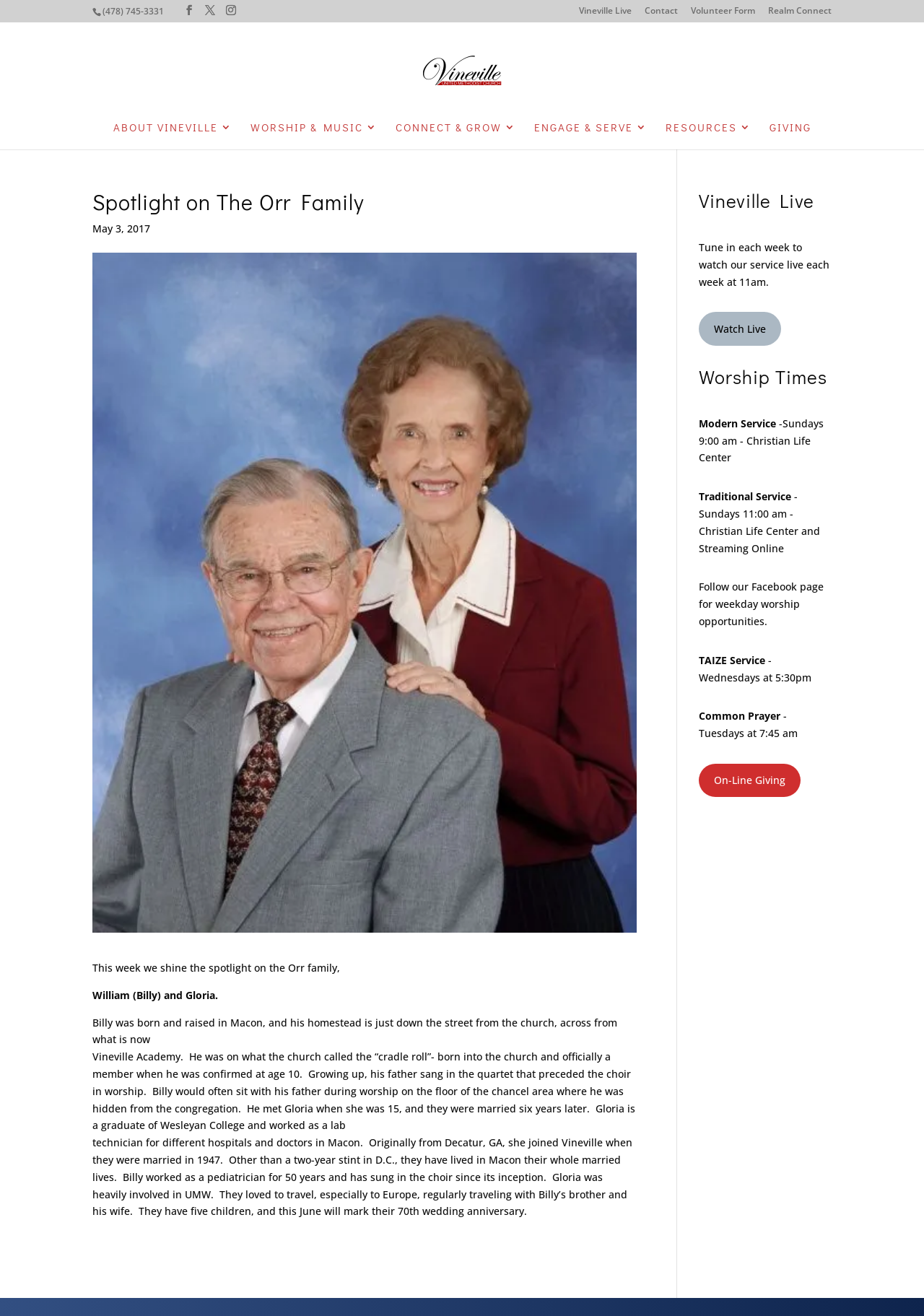Analyze and describe the webpage in a detailed narrative.

The webpage is about Vineville Methodist Church, with a spotlight on the Orr family. At the top, there is a phone number "(478) 745-3331" and three social media links. Below that, there are several links to different sections of the website, including "Vineville Live", "Contact", "Volunteer Form", "Realm Connect", and "Vineville Methodist Church", which also has an image associated with it.

The main content of the page is an article about the Orr family, with a heading "Spotlight on The Orr Family" and a subheading "May 3, 2017". The article tells the story of William (Billy) and Gloria Orr, including their background, how they met, and their involvement with the church.

To the right of the article, there are several sections, including "Vineville Live", which has a heading and a link to "Watch Live", and "Worship Times", which lists the different worship services and their schedules.

There are also several other links and sections on the page, including "ABOUT VINEVILLE 3", "WORSHIP & MUSIC 3", "CONNECT & GROW 3", "ENGAGE & SERVE 3", "RESOURCES 3", and "GIVING".